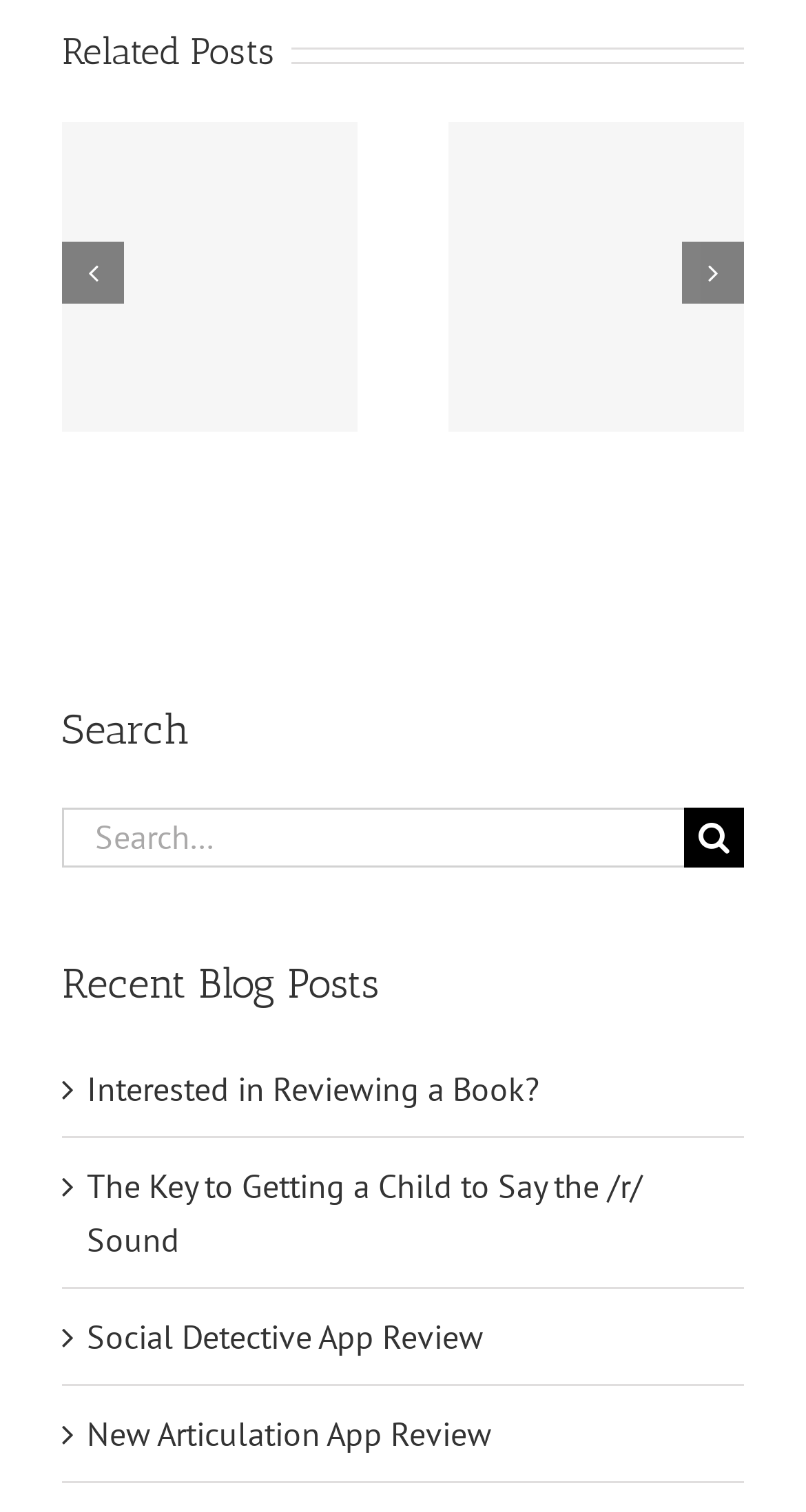Using the information in the image, give a comprehensive answer to the question: 
Is there a way to navigate to other pages?

There are links to other pages, such as 'Related Posts' and 'Recent Blog Posts', which suggest that there are other pages on the website that can be navigated to.